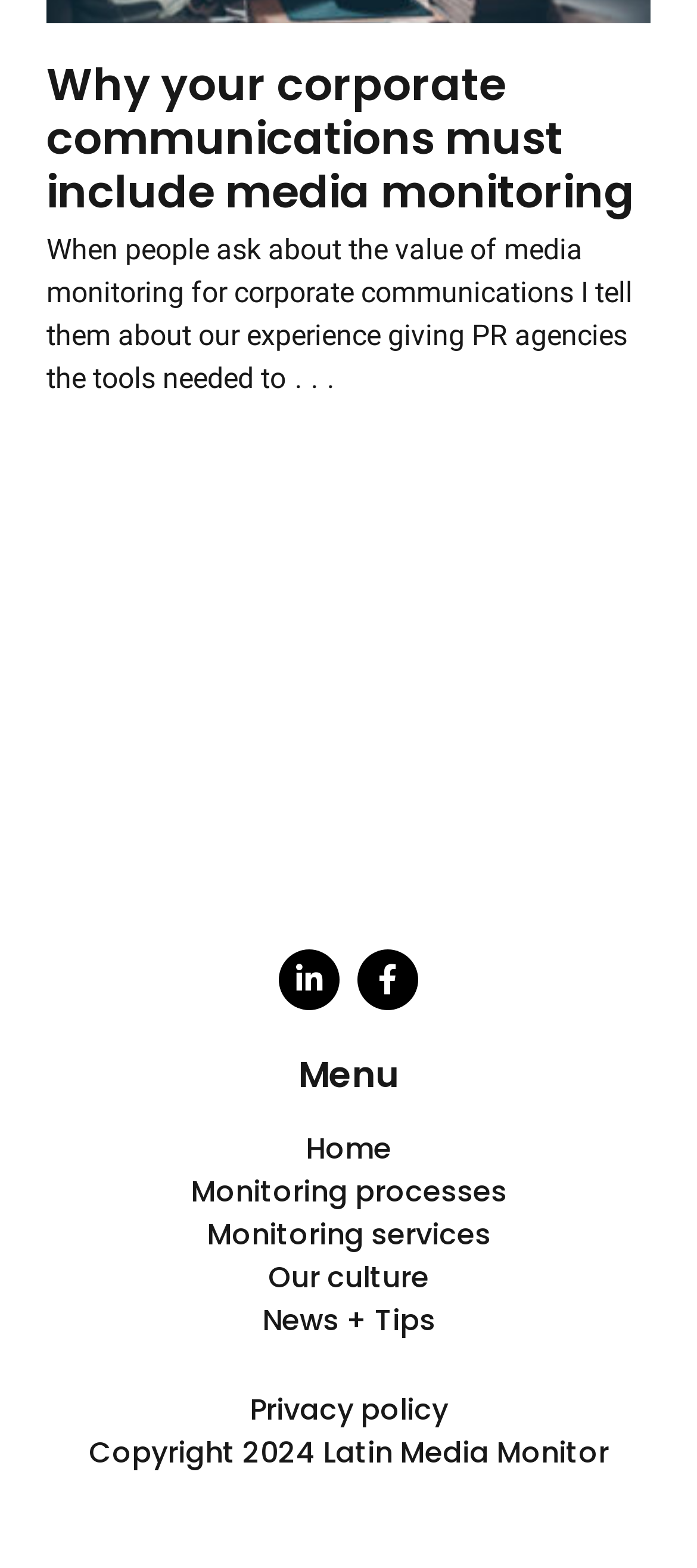Provide the bounding box coordinates of the HTML element described by the text: "News + Tips".

[0.026, 0.829, 0.974, 0.856]